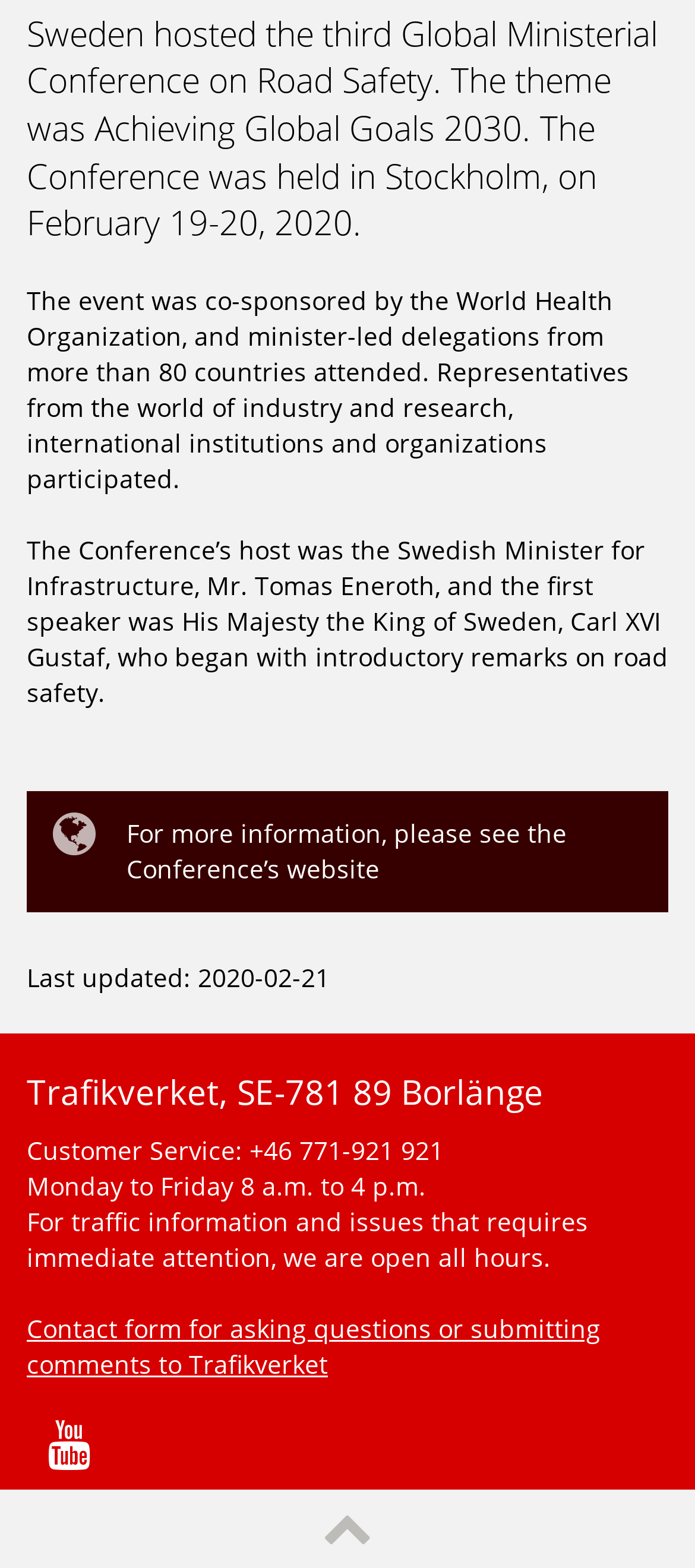What are the working hours of the Customer Service?
Please provide a comprehensive answer based on the contents of the image.

The working hours of the Customer Service can be found in the section 'Customer Service:' on the webpage, which states 'Monday to Friday 8 a.m. to 4 p.m.'.